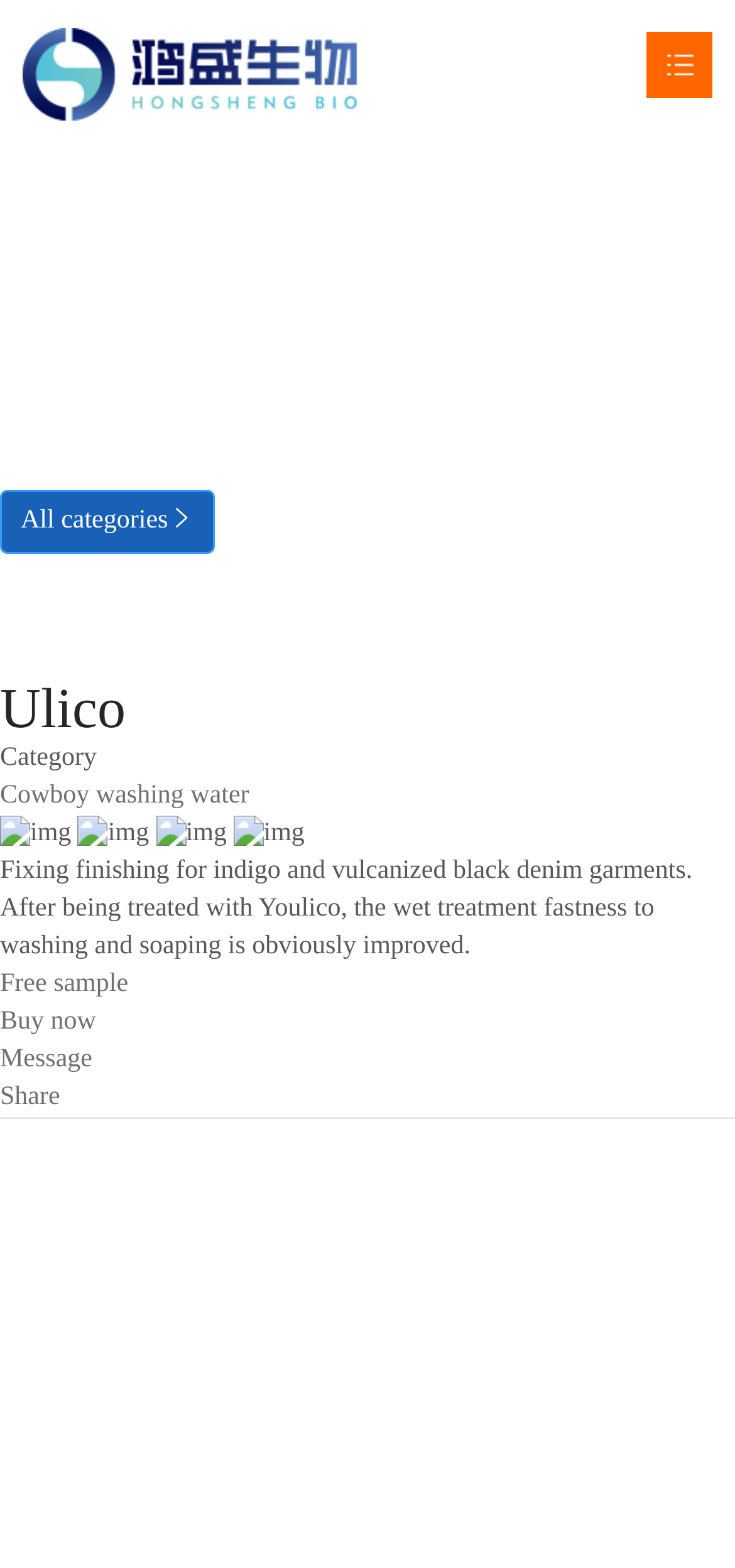Point out the bounding box coordinates of the section to click in order to follow this instruction: "Get a free sample".

[0.0, 0.619, 0.174, 0.637]